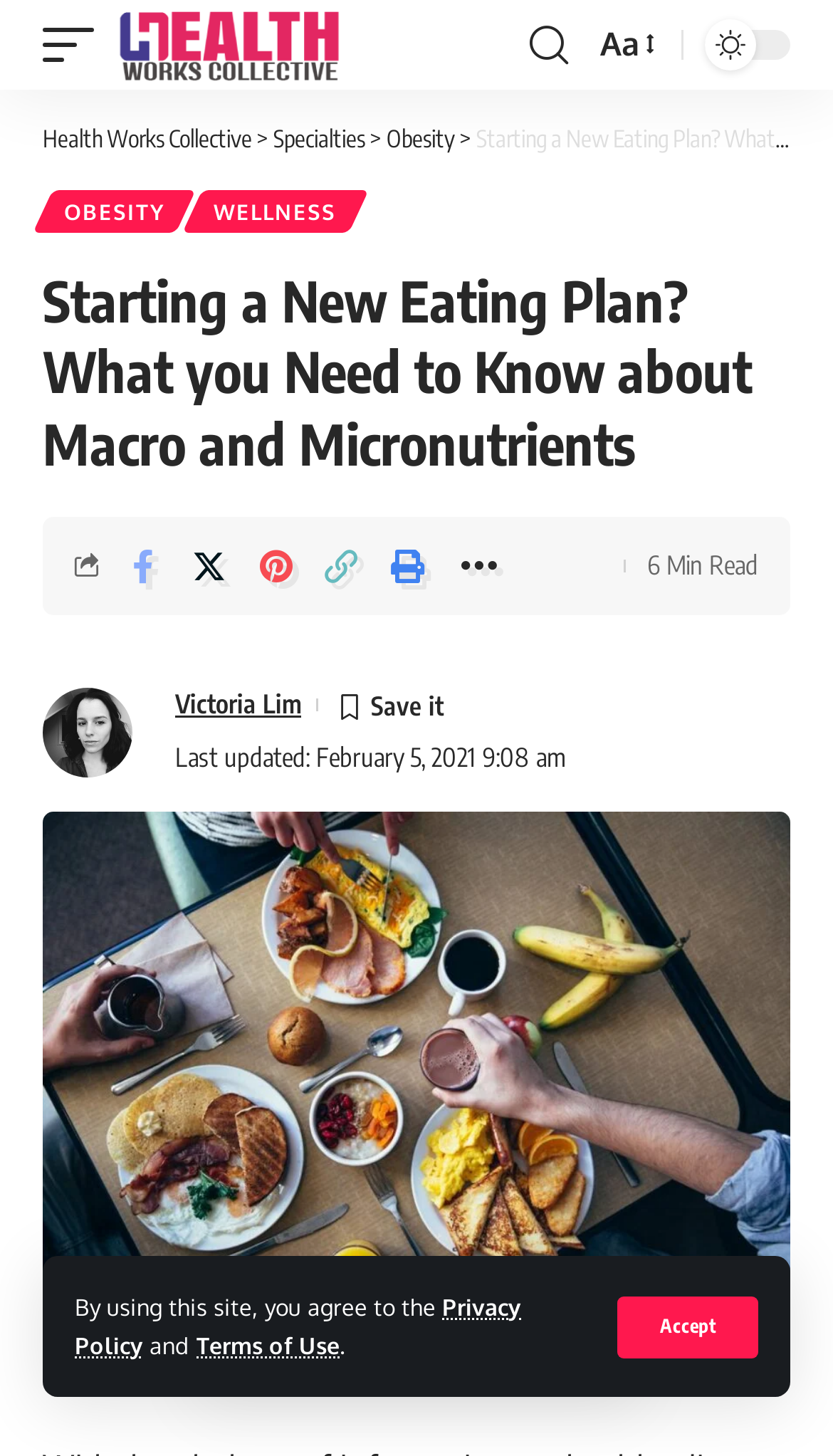Identify the bounding box coordinates for the UI element described by the following text: "Font ResizerAa". Provide the coordinates as four float numbers between 0 and 1, in the format [left, top, right, bottom].

[0.708, 0.012, 0.792, 0.05]